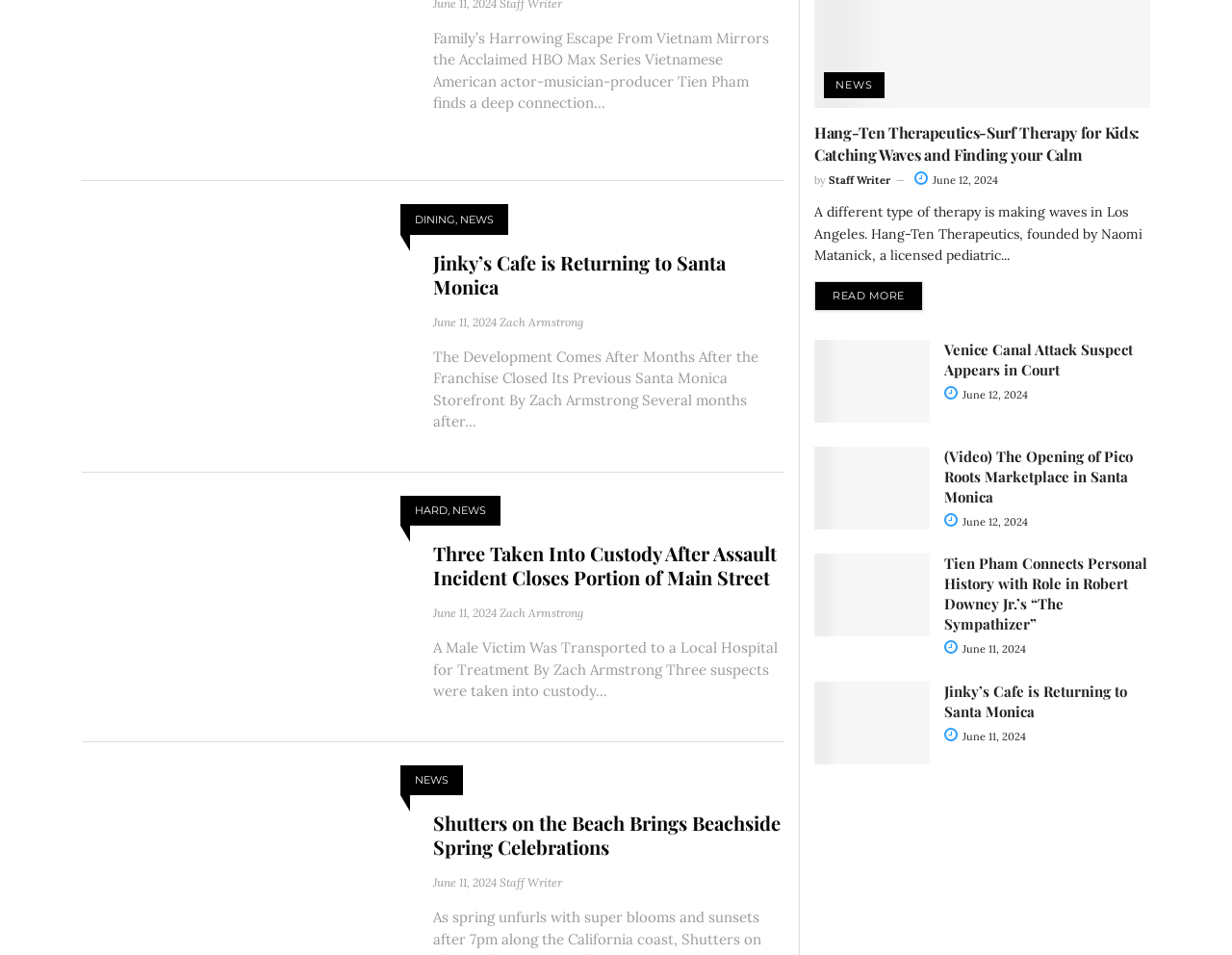Respond with a single word or phrase to the following question: What is the category of the news article 'Hang-Ten Therapeutics-Surf Therapy for Kids: Catching Waves and Finding your Calm'?

NEWS